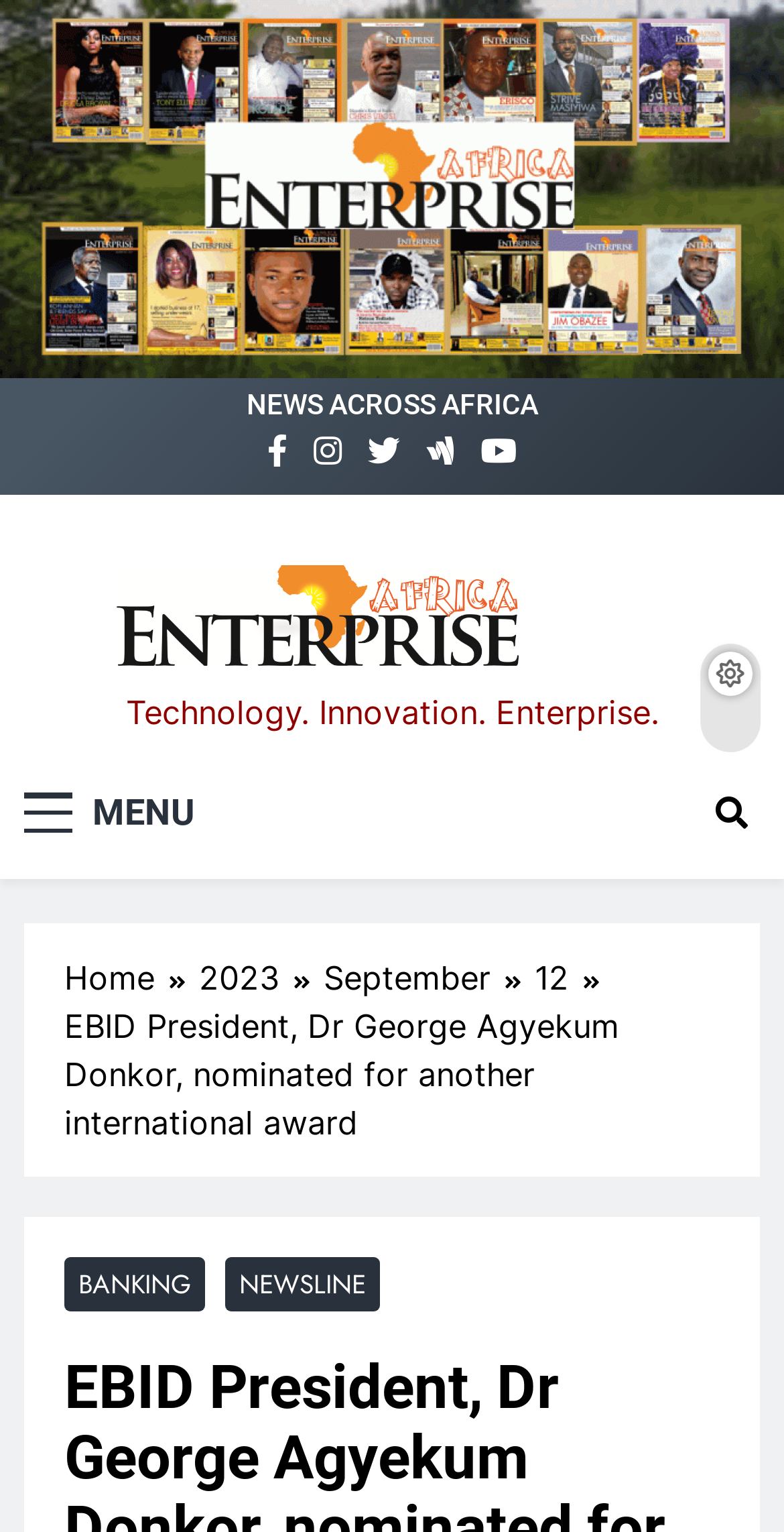Provide the bounding box coordinates of the HTML element this sentence describes: "Newsline". The bounding box coordinates consist of four float numbers between 0 and 1, i.e., [left, top, right, bottom].

[0.287, 0.821, 0.485, 0.856]